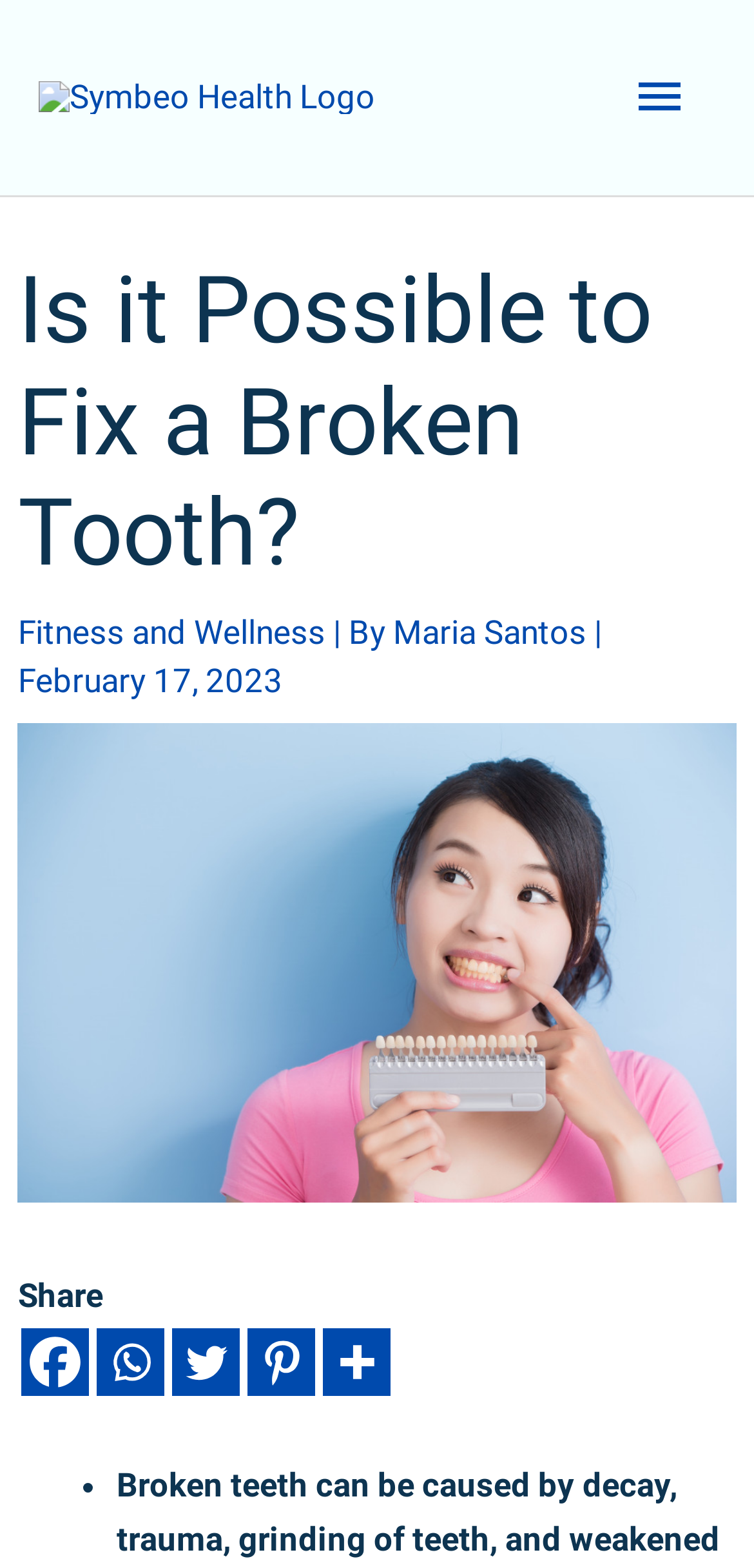Could you specify the bounding box coordinates for the clickable section to complete the following instruction: "Read the article by Maria Santos"?

[0.521, 0.391, 0.788, 0.415]